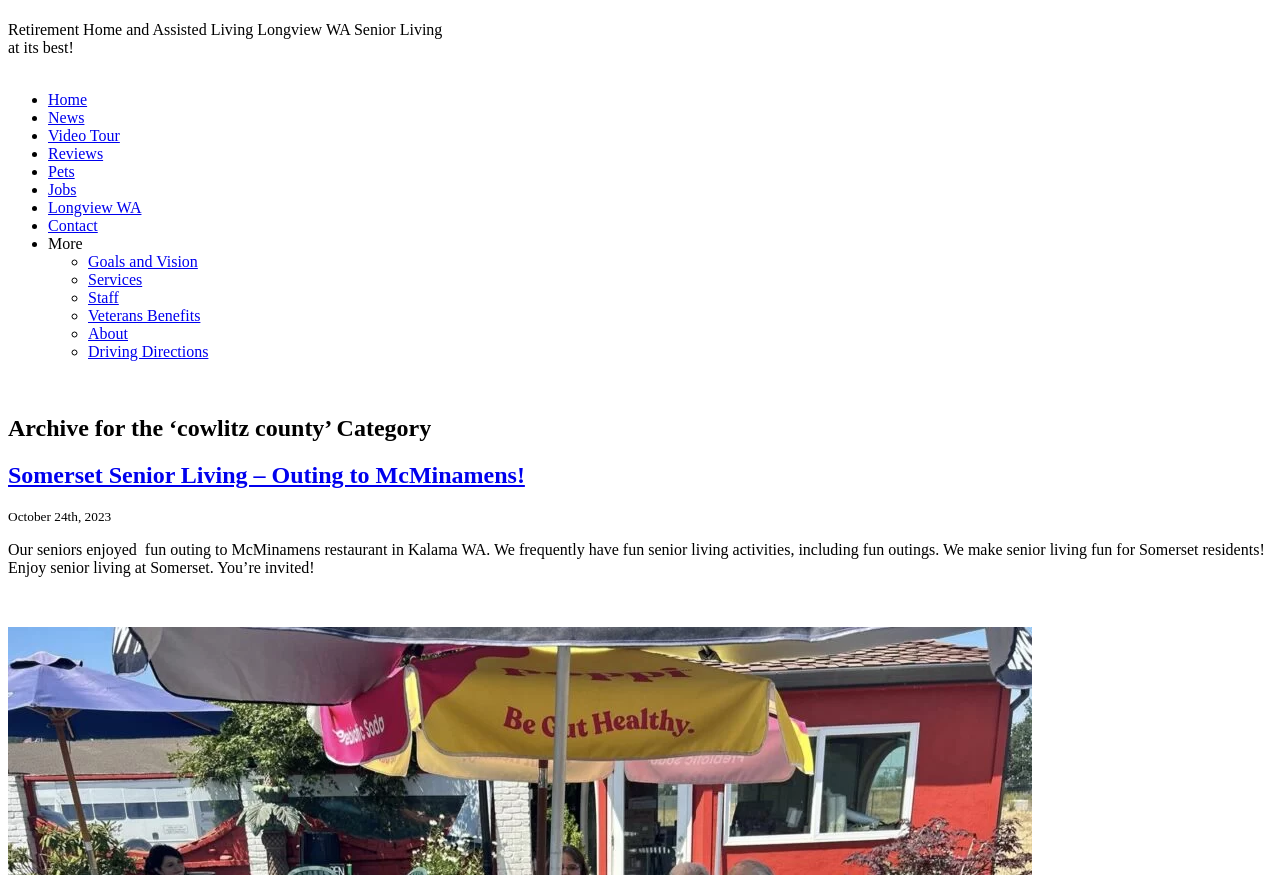Identify the bounding box coordinates of the area you need to click to perform the following instruction: "view the portfolio".

None